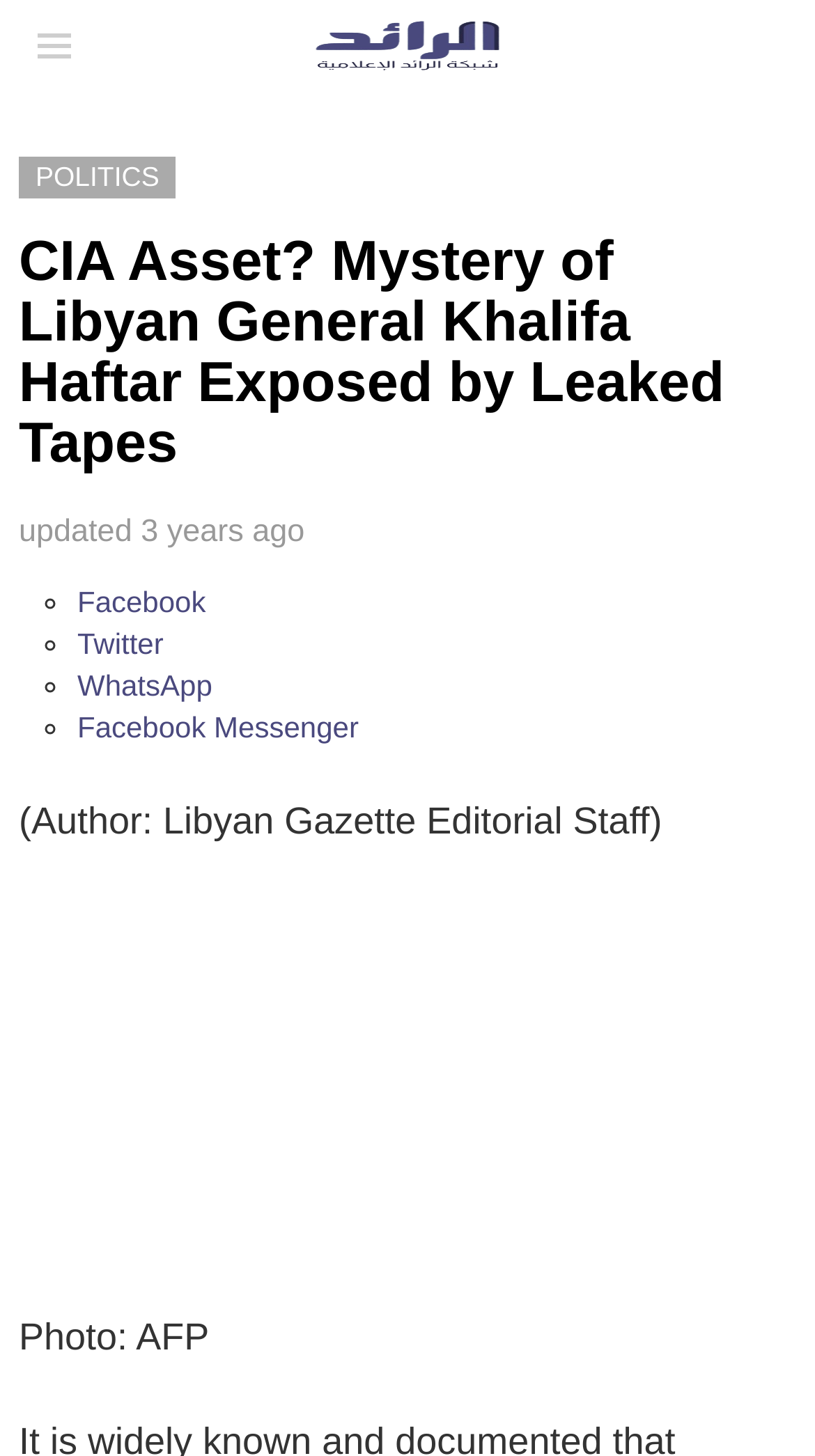Please give a succinct answer using a single word or phrase:
What is the category of the article?

POLITICS